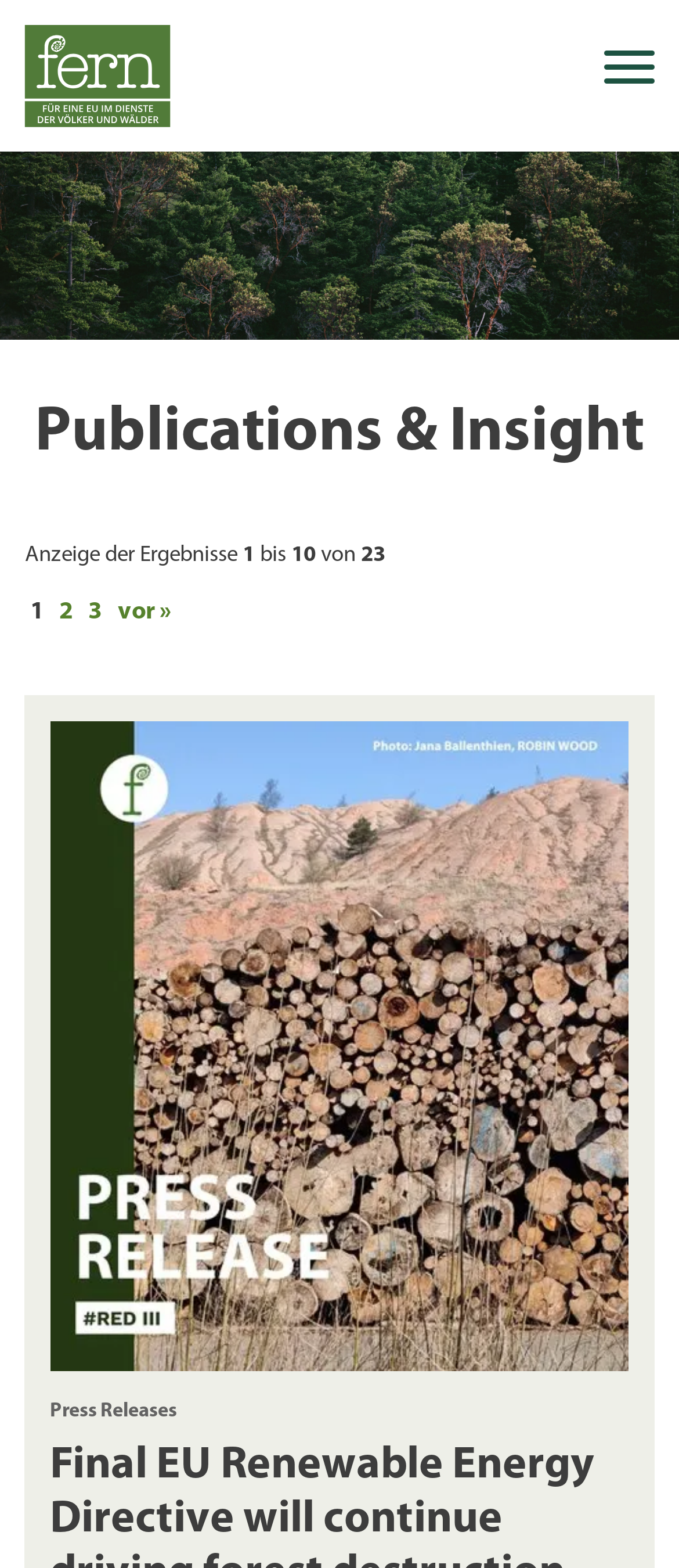Use one word or a short phrase to answer the question provided: 
What is the text above the search results?

Anzeige der Ergebnisse